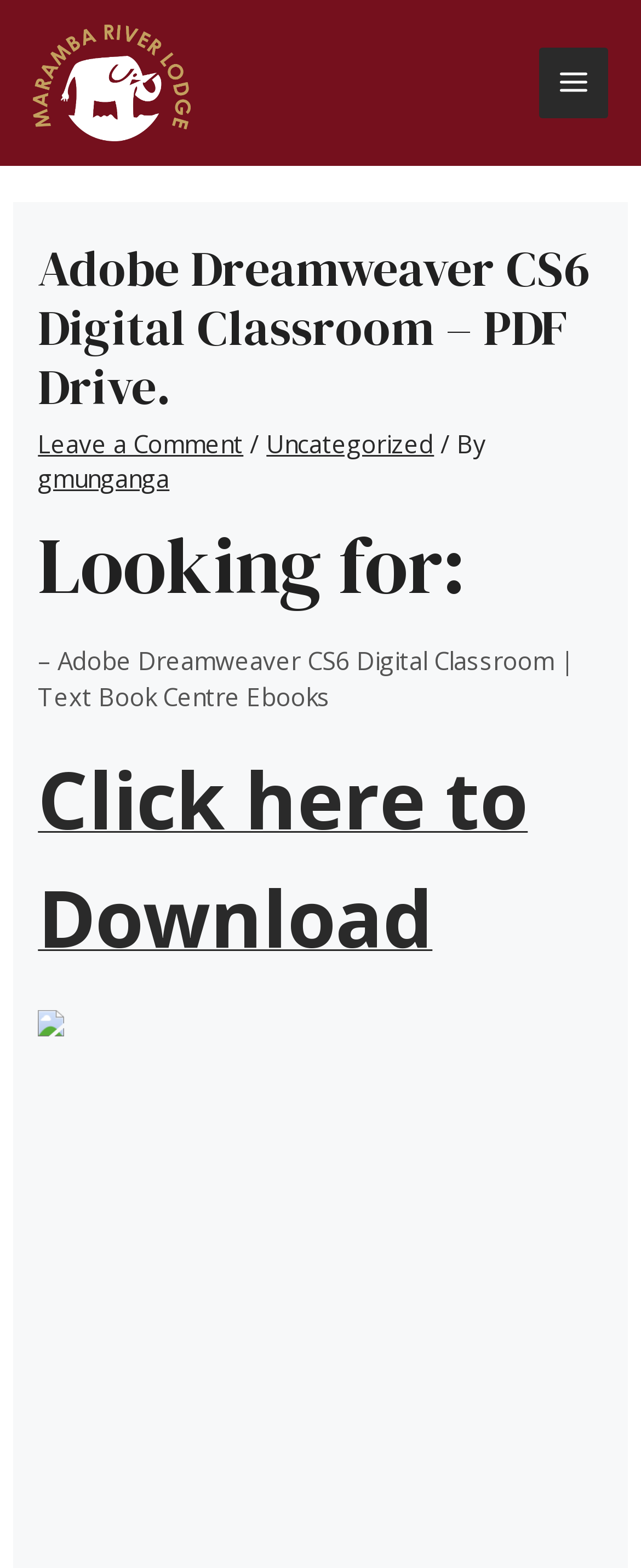Describe all the visual and textual components of the webpage comprehensively.

The webpage appears to be a download page for an e-book, specifically "Adobe Dreamweaver CS6 Digital Classroom". At the top left corner, there is a link to "Maramba River Lodge | Livingstone Zambia" accompanied by a small image. On the top right corner, there is a button labeled "MAIN MENU" with an image beside it.

Below the top section, there is a header area that spans the entire width of the page. Within this header, there is a heading that reads "Adobe Dreamweaver CS6 Digital Classroom – PDF Drive." followed by a link to "Leave a Comment" and some categorization information. 

The main content area is divided into two sections. The first section has a heading "Looking for:" followed by a description "– Adobe Dreamweaver CS6 Digital Classroom | Text Book Centre Ebooks". Below this description, there is a prominent link to "Click here to Download" the e-book. 

On the right side of the download link, there is a small image with a link, and below it, there are several non-descriptive static text elements, likely used for spacing or formatting purposes.